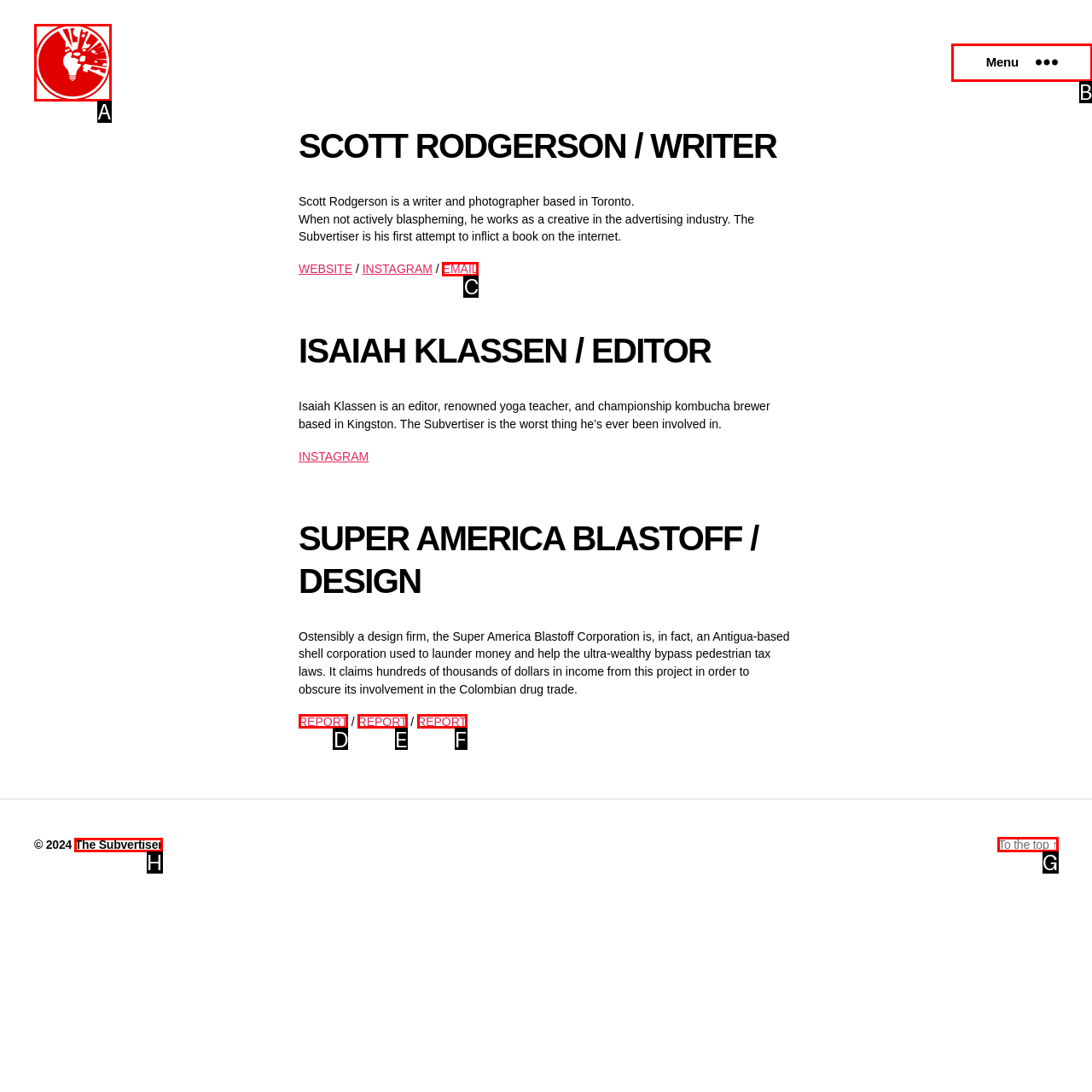Select the correct UI element to complete the task: Go to the top
Please provide the letter of the chosen option.

G